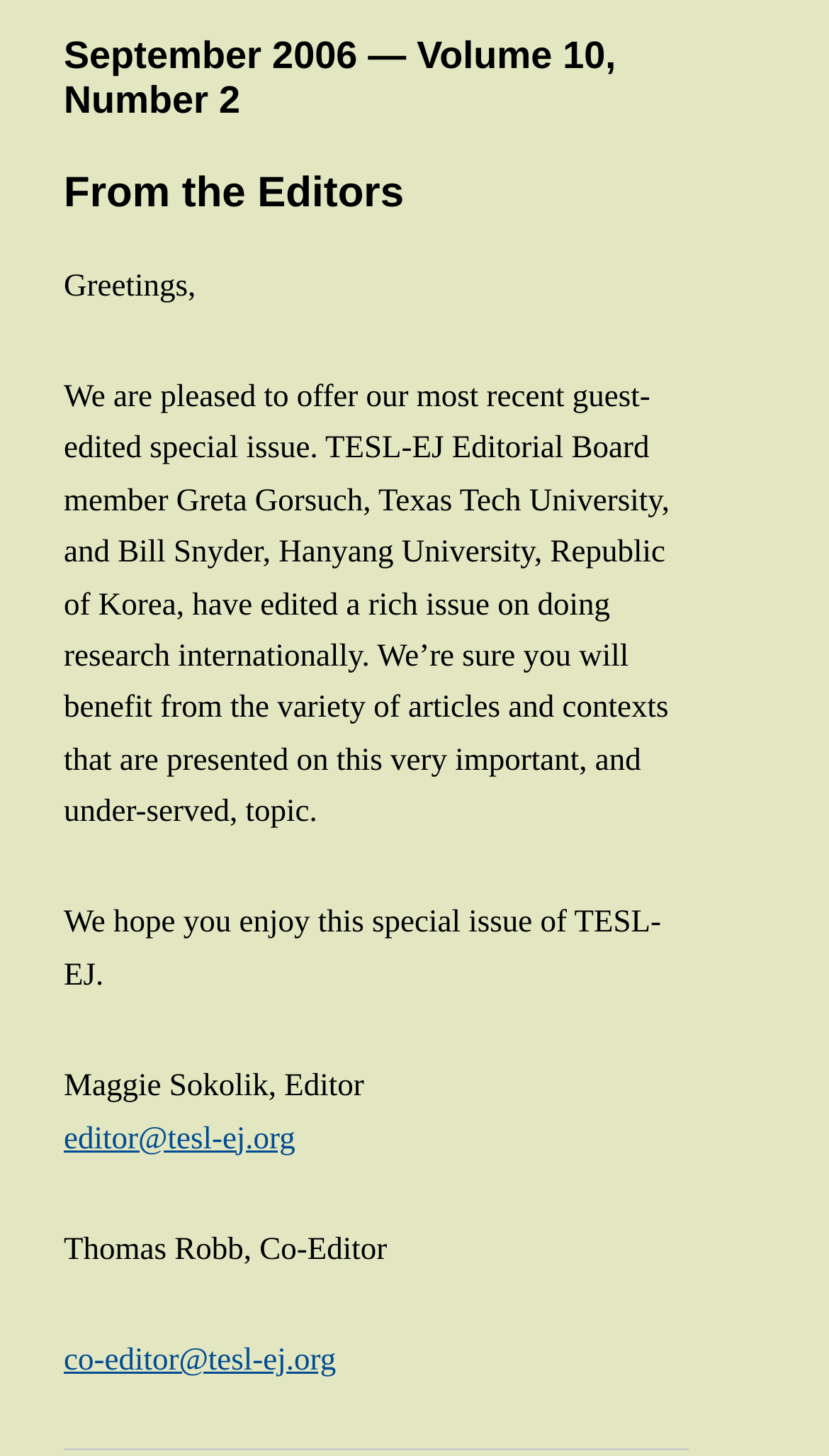Provide the bounding box coordinates of the HTML element described by the text: "editor@tesl-ej.org".

[0.077, 0.771, 0.356, 0.794]